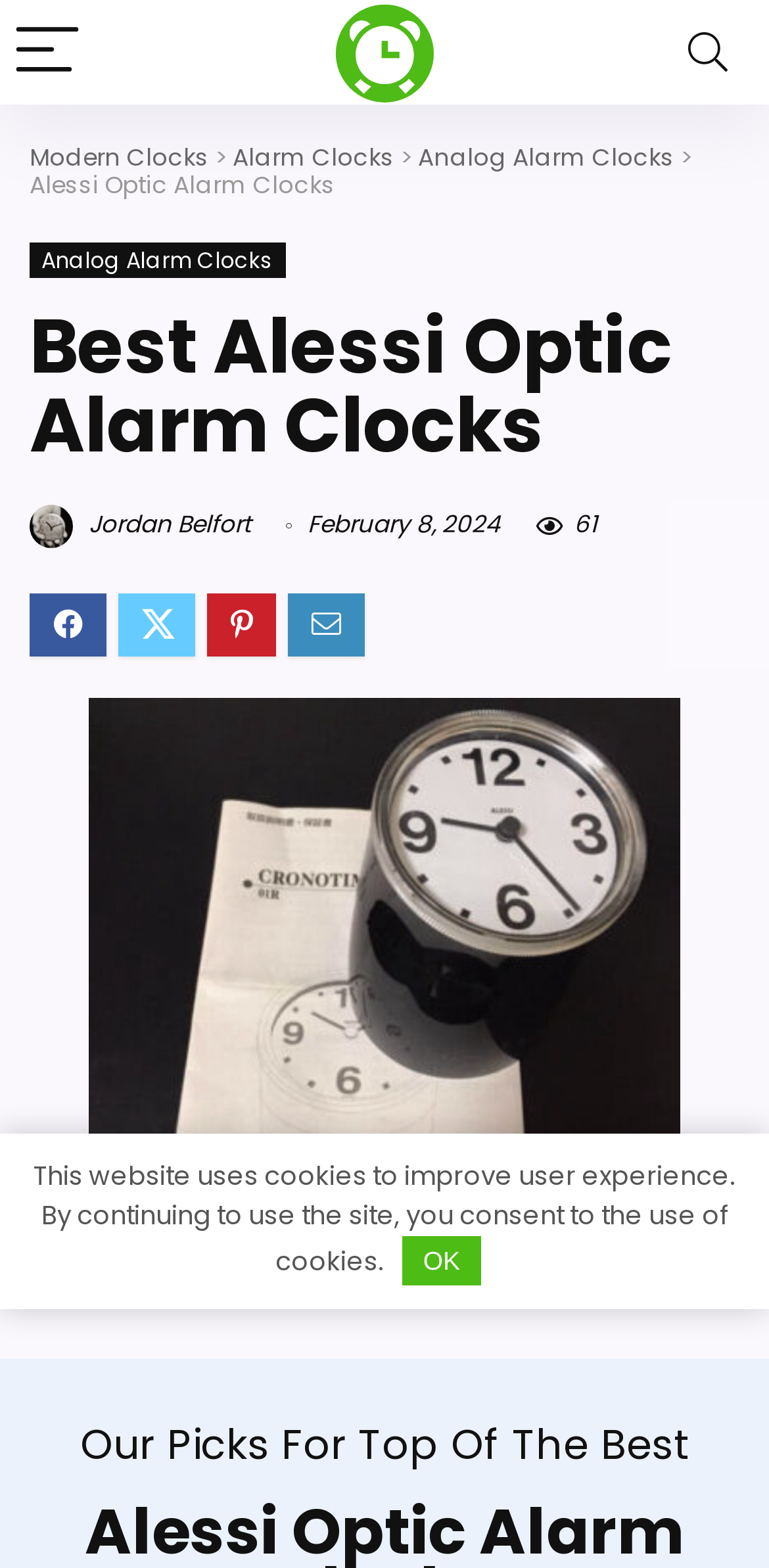Using floating point numbers between 0 and 1, provide the bounding box coordinates in the format (top-left x, top-left y, bottom-right x, bottom-right y). Locate the UI element described here: Analog Alarm Clocks

[0.544, 0.089, 0.877, 0.111]